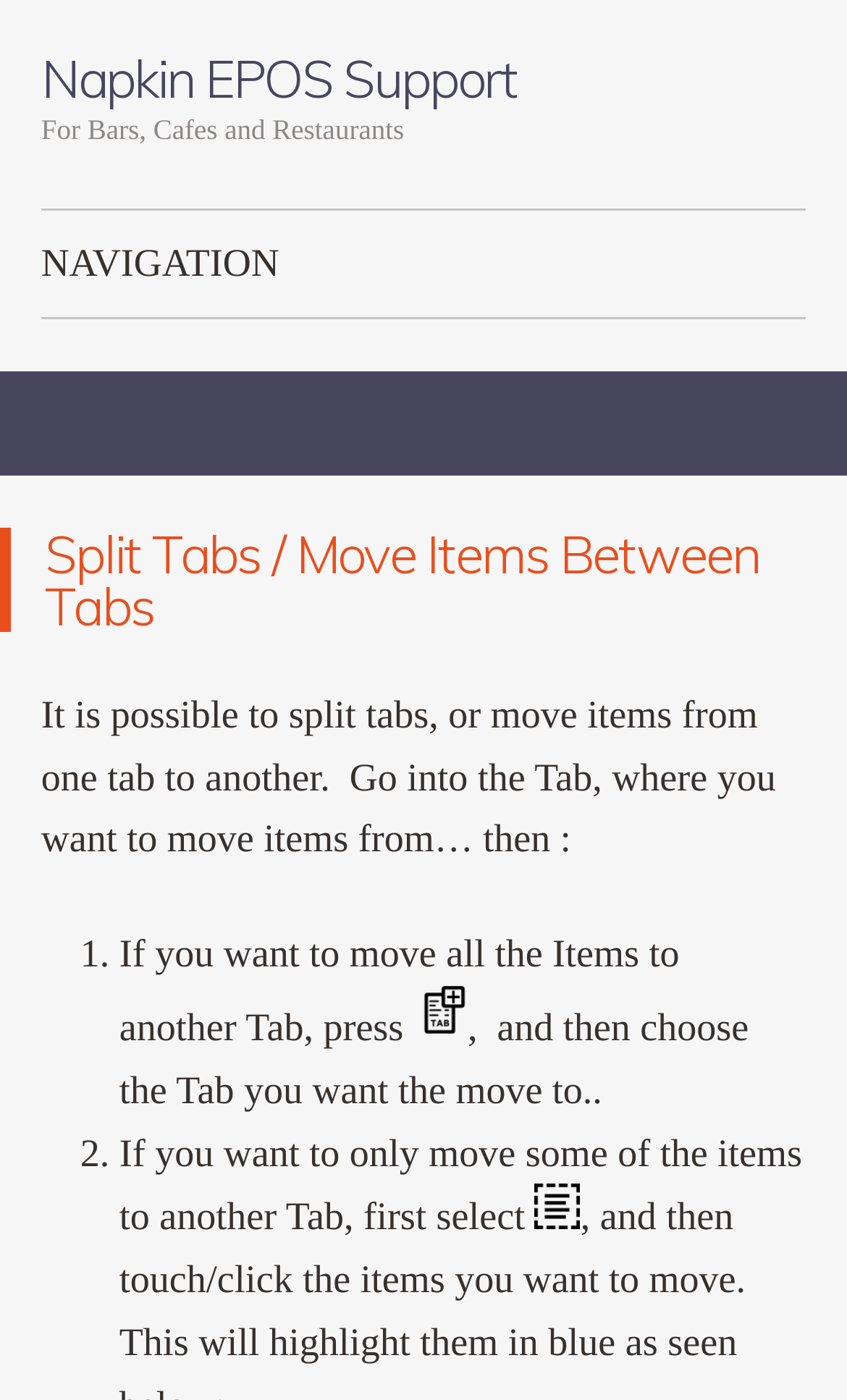Describe all visible elements and their arrangement on the webpage.

The webpage is about Napkin EPOS Support, specifically focusing on the feature of splitting tabs and moving items between tabs. At the top left of the page, there is a heading that reads "Napkin EPOS Support" with a link to the same title. Below this, there is another heading that says "For Bars, Cafes and Restaurants". 

To the right of these headings, there is a navigation section with a "NAVIGATION" heading and a "Skip to content" link. Below the navigation section, the main content of the page begins. There is a heading that reads "Split Tabs / Move Items Between Tabs" followed by a paragraph of text that explains the feature. 

The text explains that it is possible to split tabs or move items from one tab to another and provides step-by-step instructions on how to do so. The instructions are presented in a numbered list format, with two steps outlined. The first step explains how to move all items to another tab, and the second step explains how to move only some items to another tab.